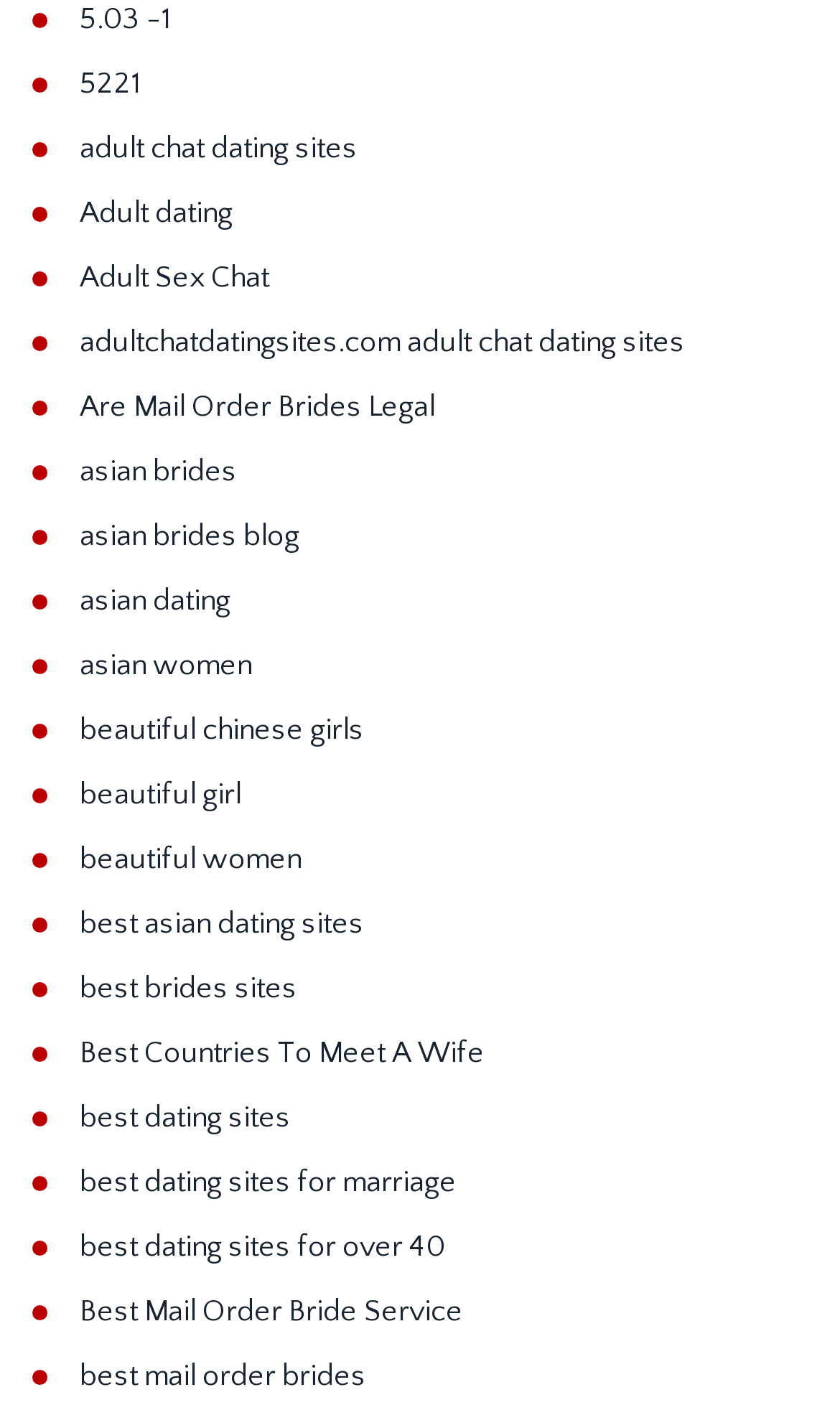Identify and provide the bounding box coordinates of the UI element described: "beautiful chinese girls". The coordinates should be formatted as [left, top, right, bottom], with each number being a float between 0 and 1.

[0.095, 0.507, 0.433, 0.532]